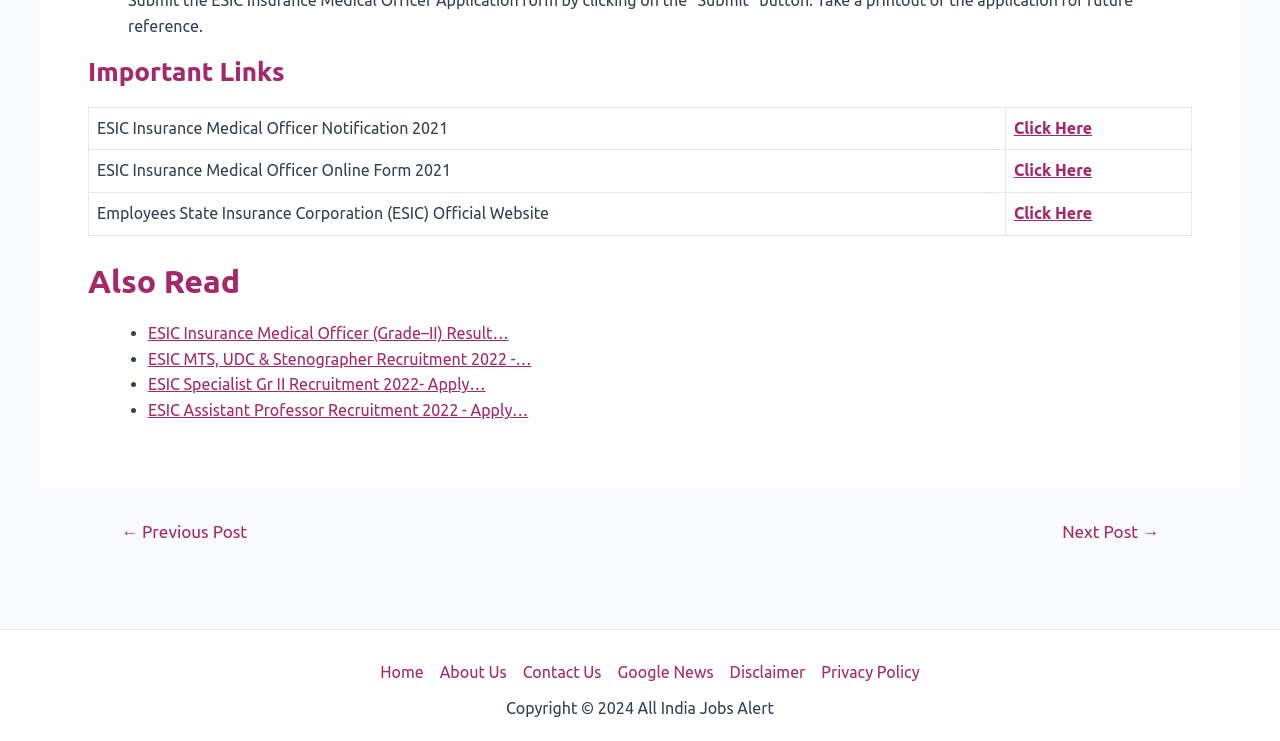Find the bounding box coordinates for the element that must be clicked to complete the instruction: "Click on Next Post →". The coordinates should be four float numbers between 0 and 1, indicated as [left, top, right, bottom].

[0.81, 0.705, 0.926, 0.728]